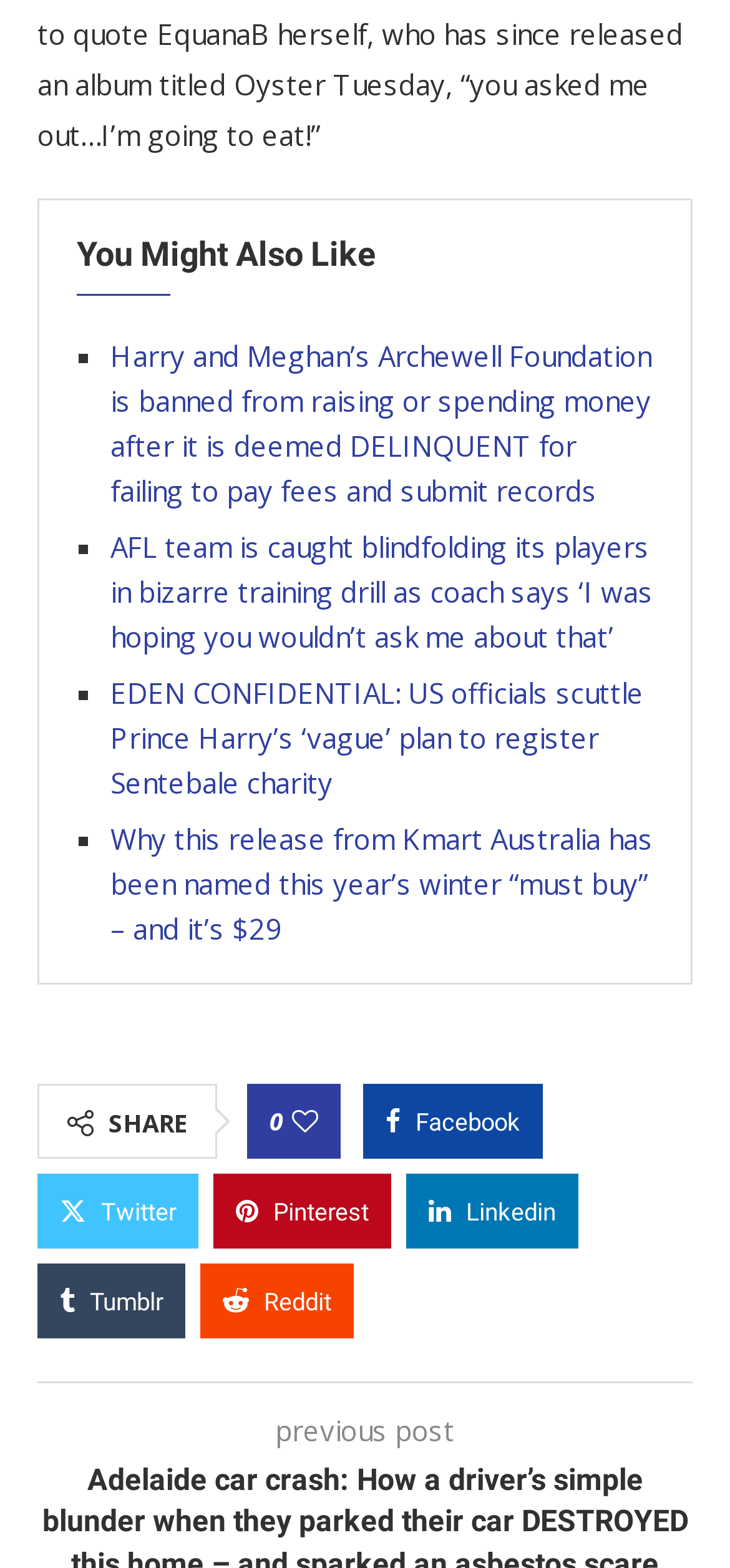Answer in one word or a short phrase: 
How many links are there in the 'You Might Also Like' section?

5